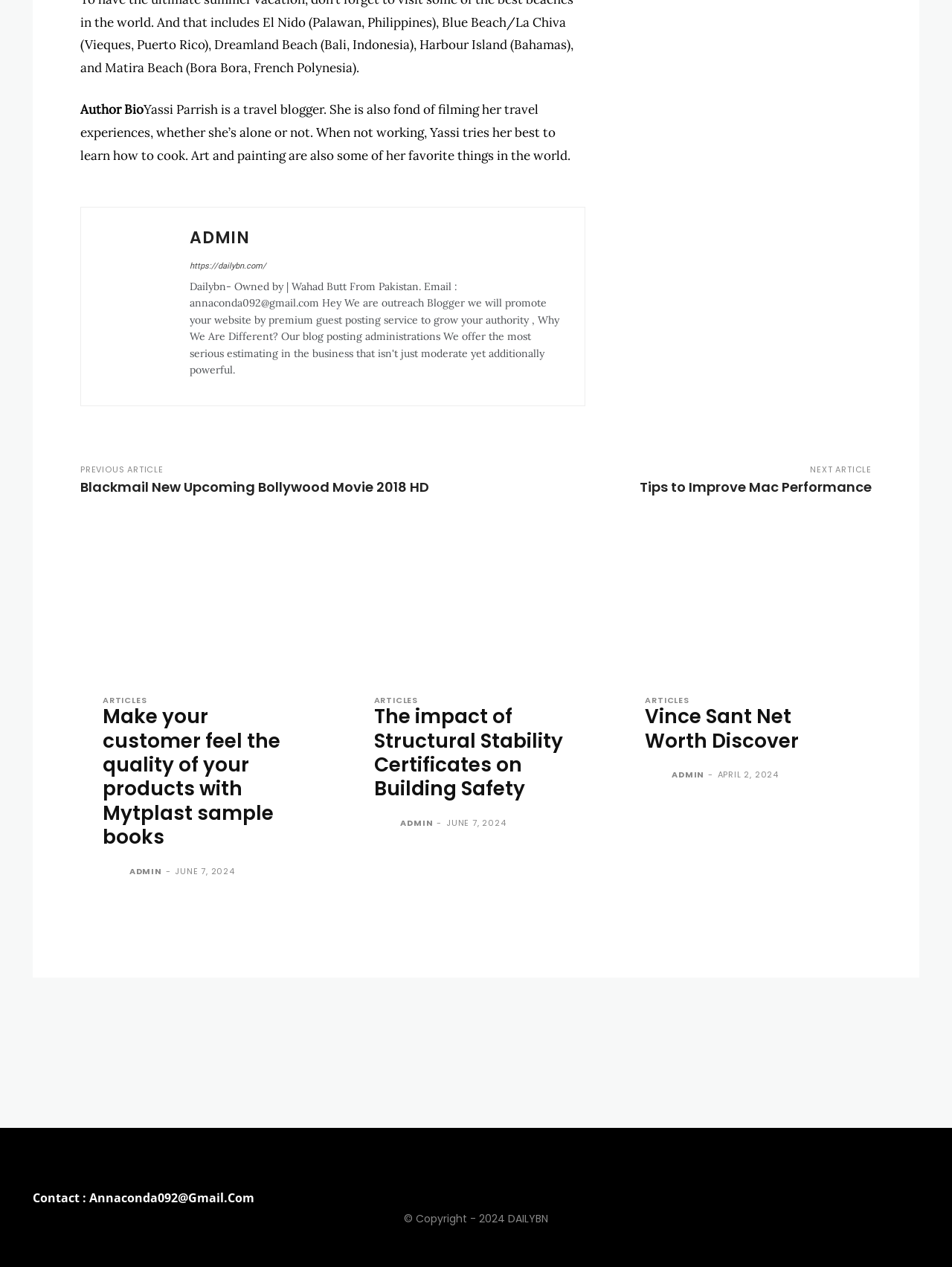Pinpoint the bounding box coordinates of the clickable element needed to complete the instruction: "View the 'NEXT ARTICLE'". The coordinates should be provided as four float numbers between 0 and 1: [left, top, right, bottom].

[0.851, 0.366, 0.916, 0.375]